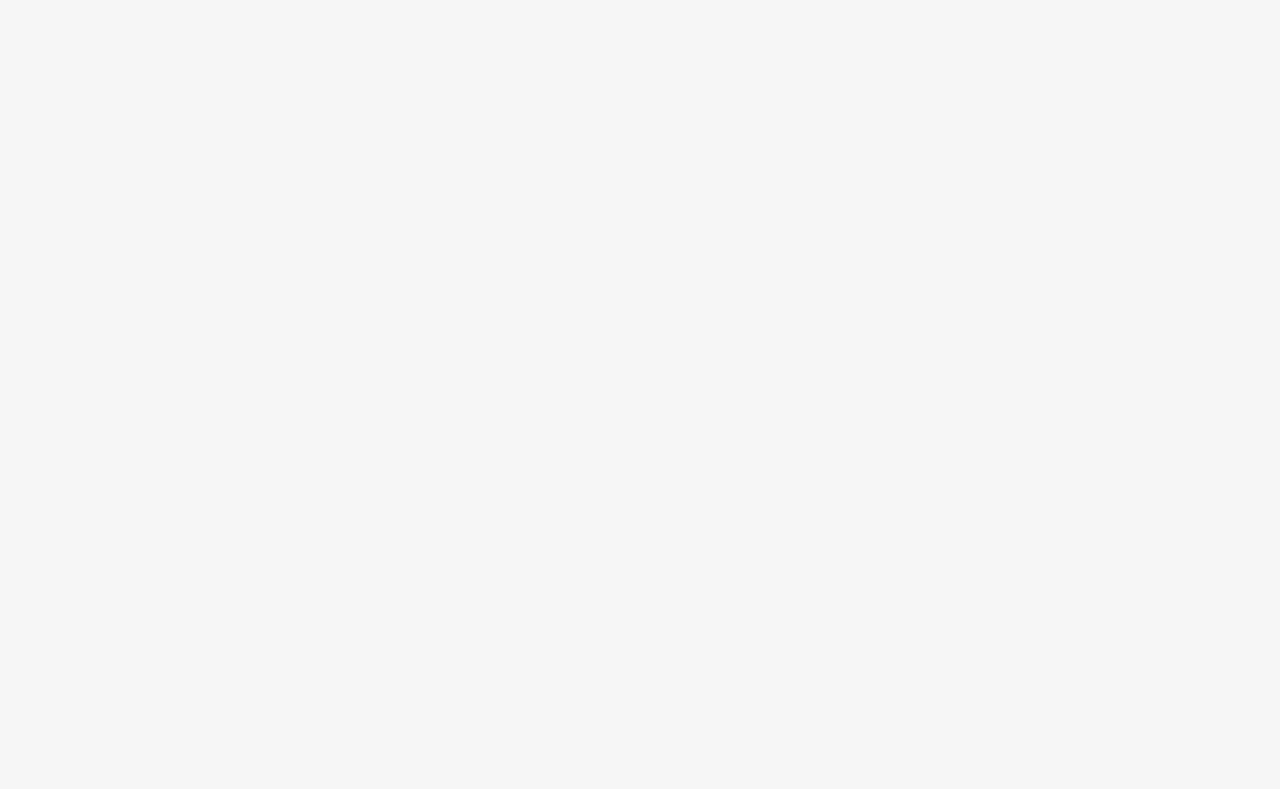Find the bounding box coordinates of the clickable area required to complete the following action: "Explore the story of Pretty Good At Math".

[0.664, 0.451, 0.744, 0.501]